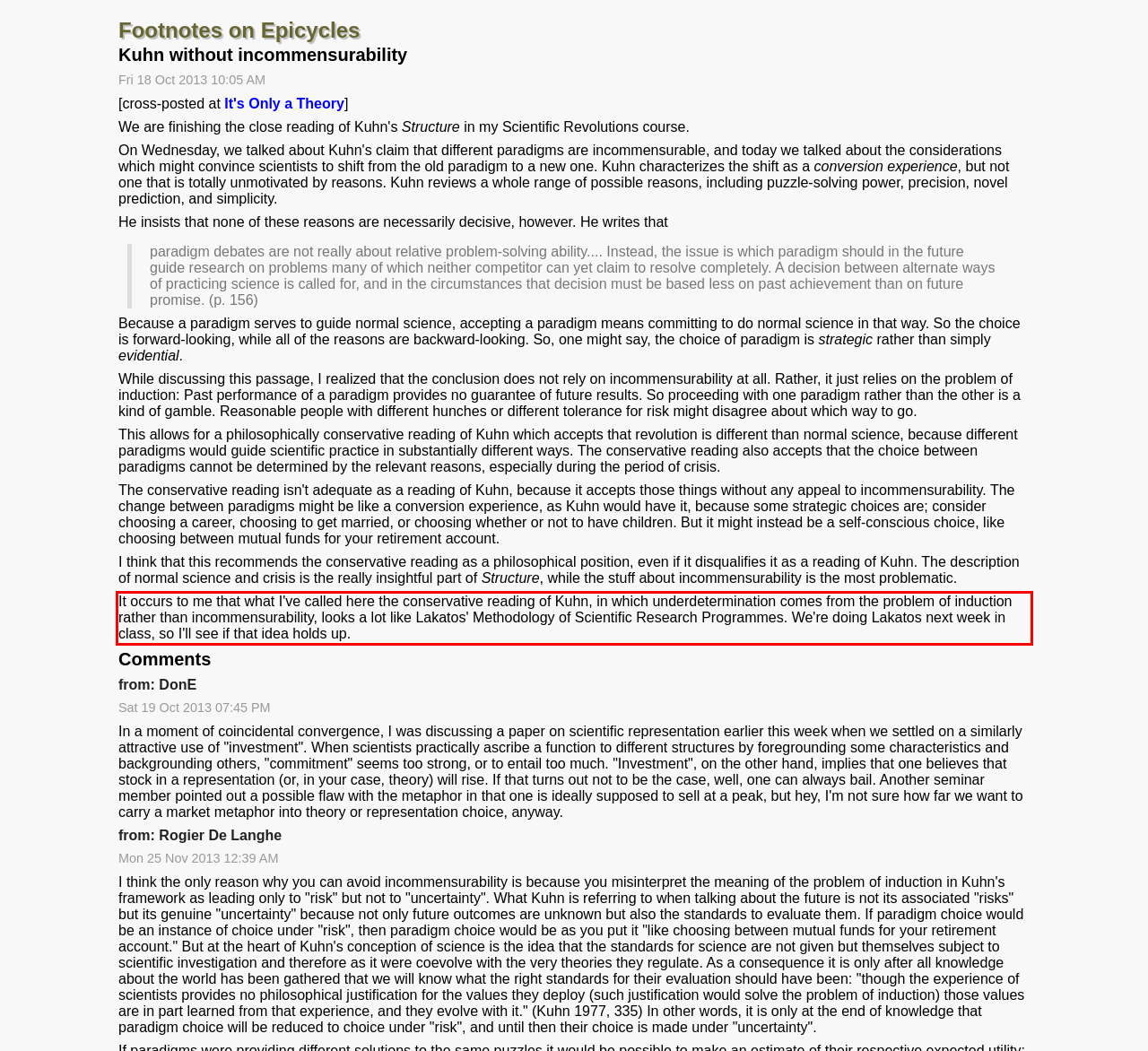Examine the webpage screenshot, find the red bounding box, and extract the text content within this marked area.

It occurs to me that what I've called here the conservative reading of Kuhn, in which underdetermination comes from the problem of induction rather than incommensurability, looks a lot like Lakatos' Methodology of Scientific Research Programmes. We're doing Lakatos next week in class, so I'll see if that idea holds up.